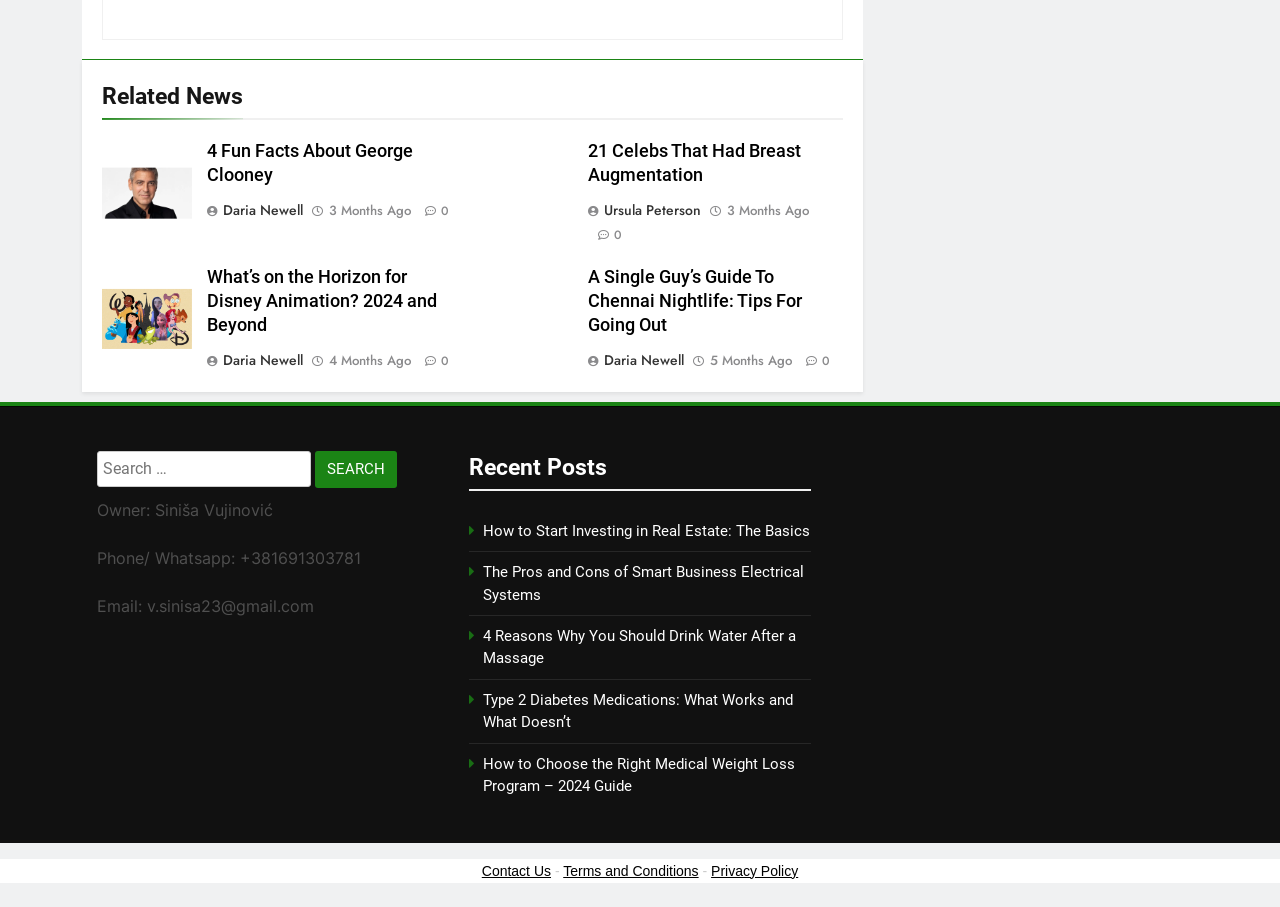Identify the bounding box coordinates for the region to click in order to carry out this instruction: "View recent post How to Start Investing in Real Estate: The Basics". Provide the coordinates using four float numbers between 0 and 1, formatted as [left, top, right, bottom].

[0.377, 0.575, 0.633, 0.595]